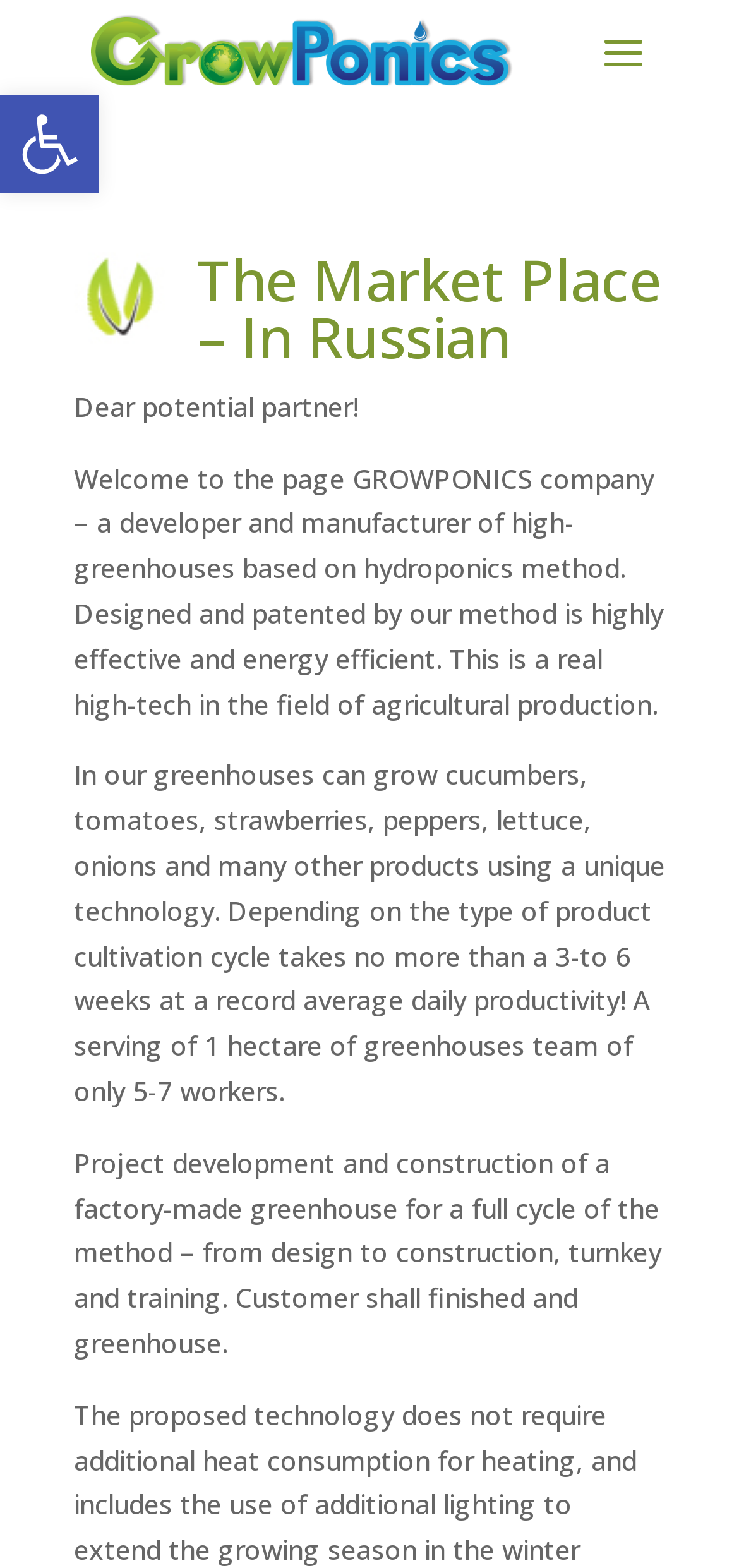What kind of products can be grown in the greenhouses?
Provide a thorough and detailed answer to the question.

As mentioned in the third paragraph of the webpage, various products such as cucumbers, tomatoes, strawberries, peppers, lettuce, onions and many other products can be grown in the greenhouses using a unique technology.